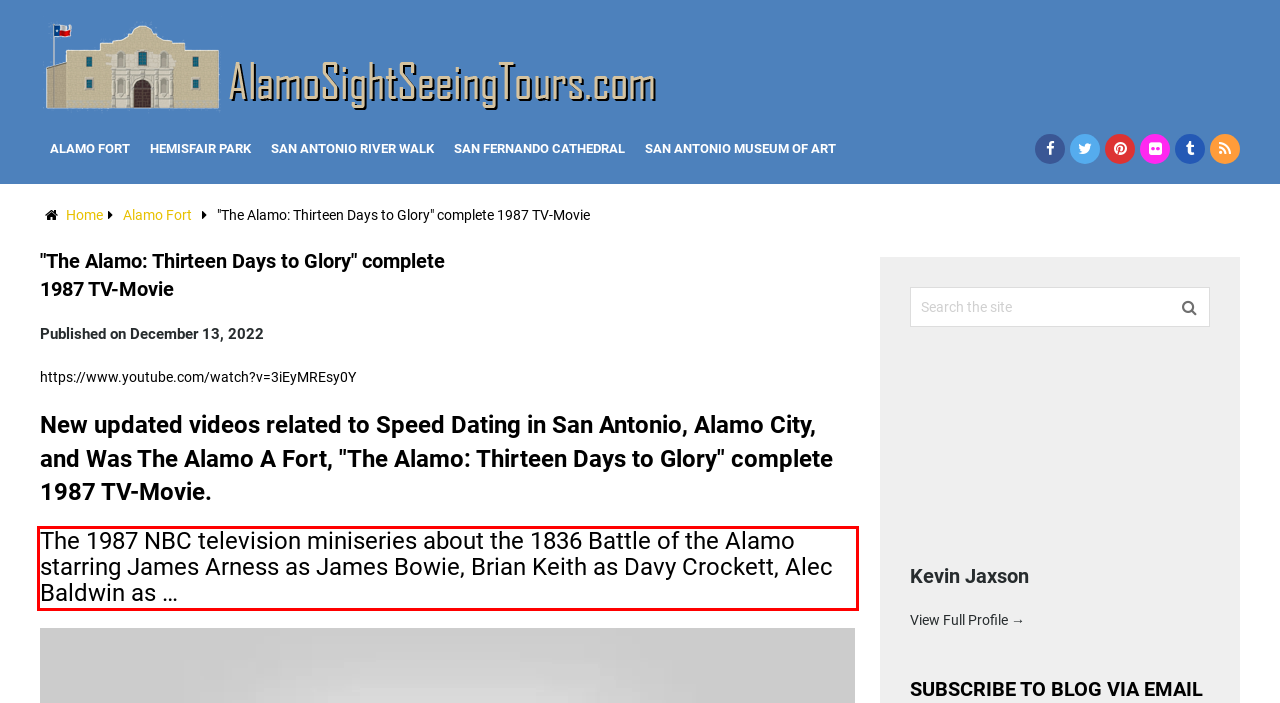Please examine the webpage screenshot containing a red bounding box and use OCR to recognize and output the text inside the red bounding box.

The 1987 NBC television miniseries about the 1836 Battle of the Alamo starring James Arness as James Bowie, Brian Keith as Davy Crockett, Alec Baldwin as …